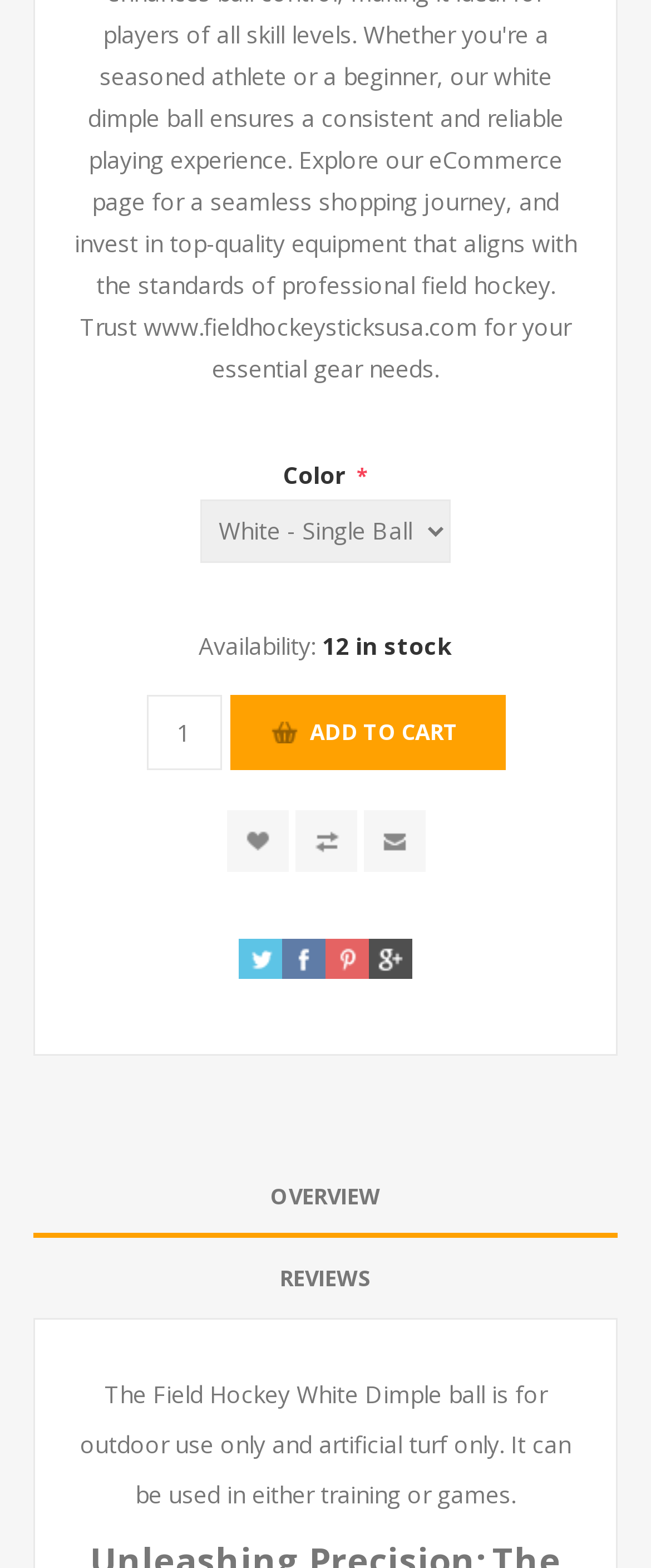Determine the bounding box coordinates for the element that should be clicked to follow this instruction: "Add to cart". The coordinates should be given as four float numbers between 0 and 1, in the format [left, top, right, bottom].

[0.353, 0.443, 0.776, 0.491]